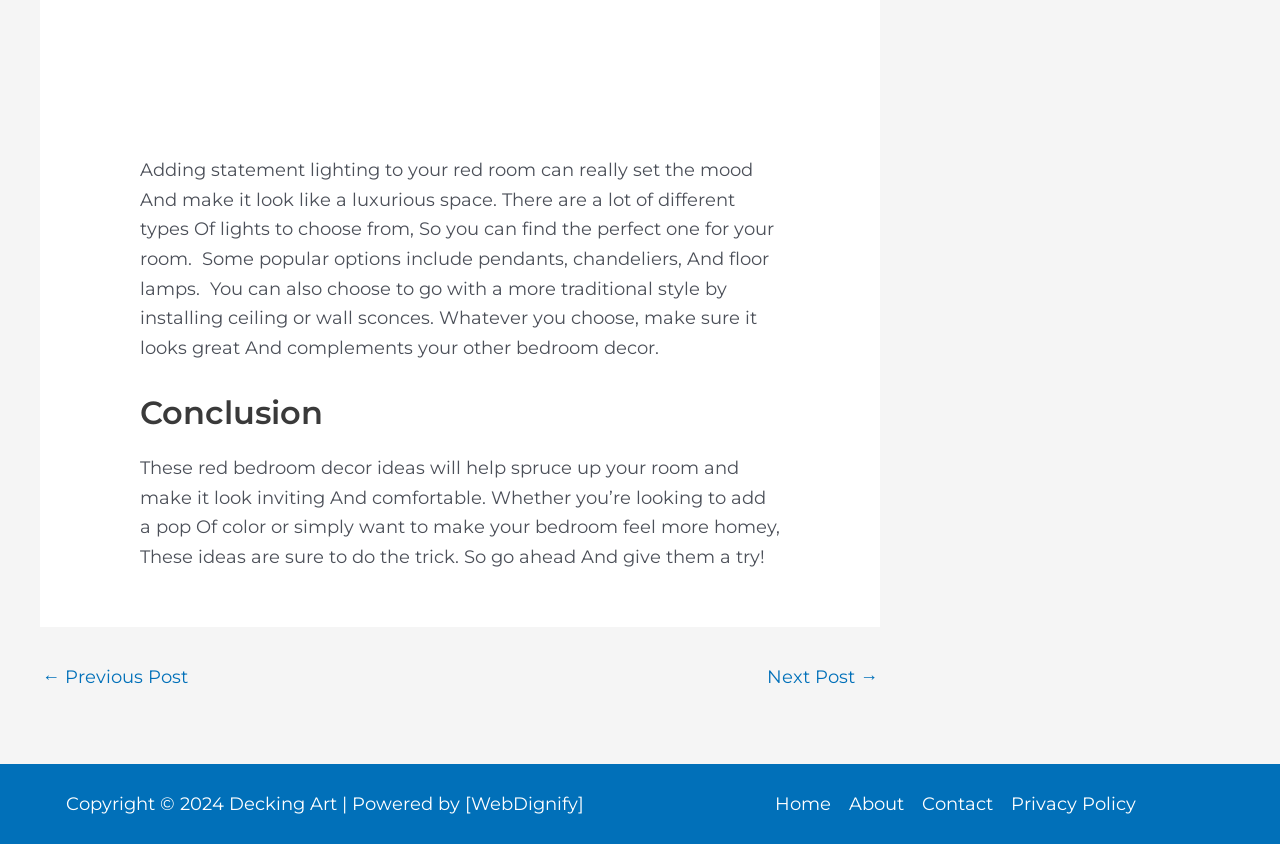What are the main sections of the website?
Using the information from the image, provide a comprehensive answer to the question.

The main sections of the website can be found in the footer menu, which is located at the bottom of the webpage and contains links to the Home, About, Contact, and Privacy Policy pages.